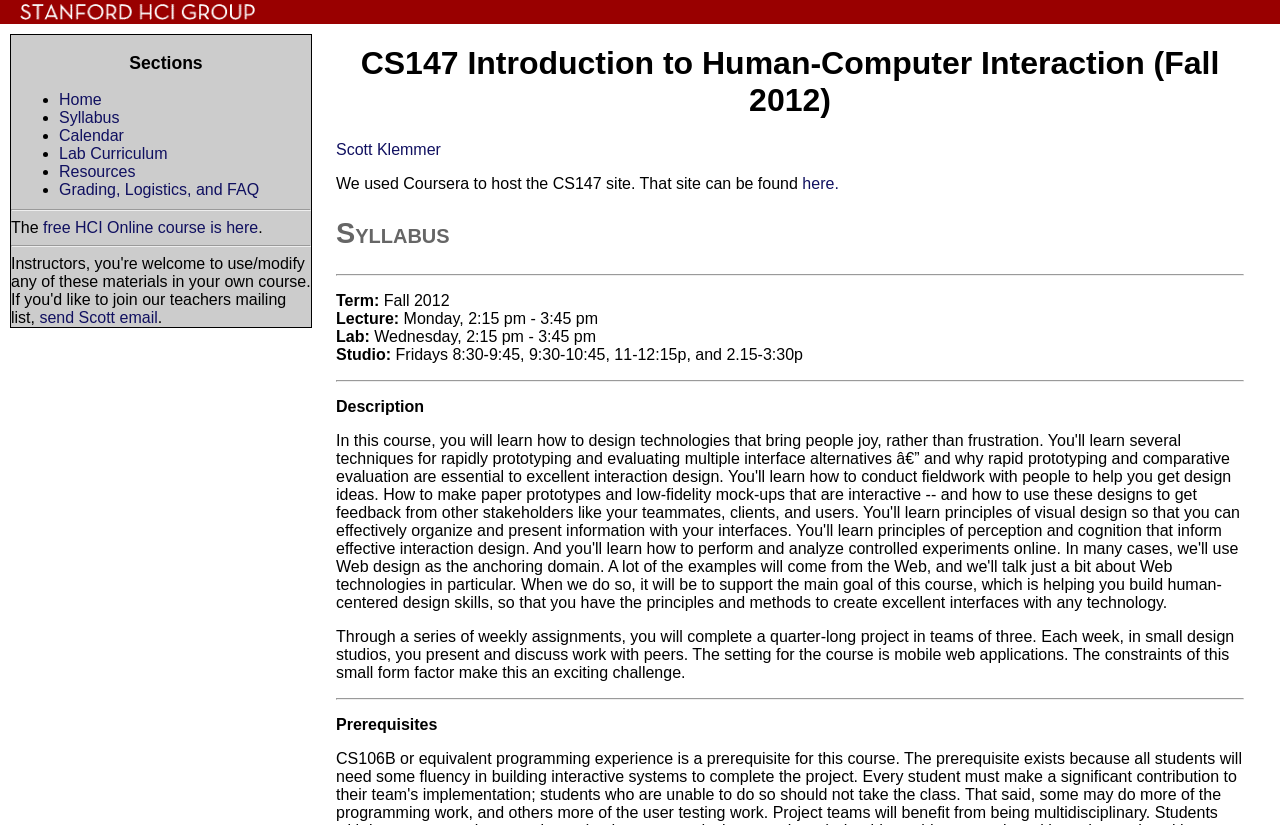Give a one-word or phrase response to the following question: What is the duration of the lecture?

2:15 pm - 3:45 pm